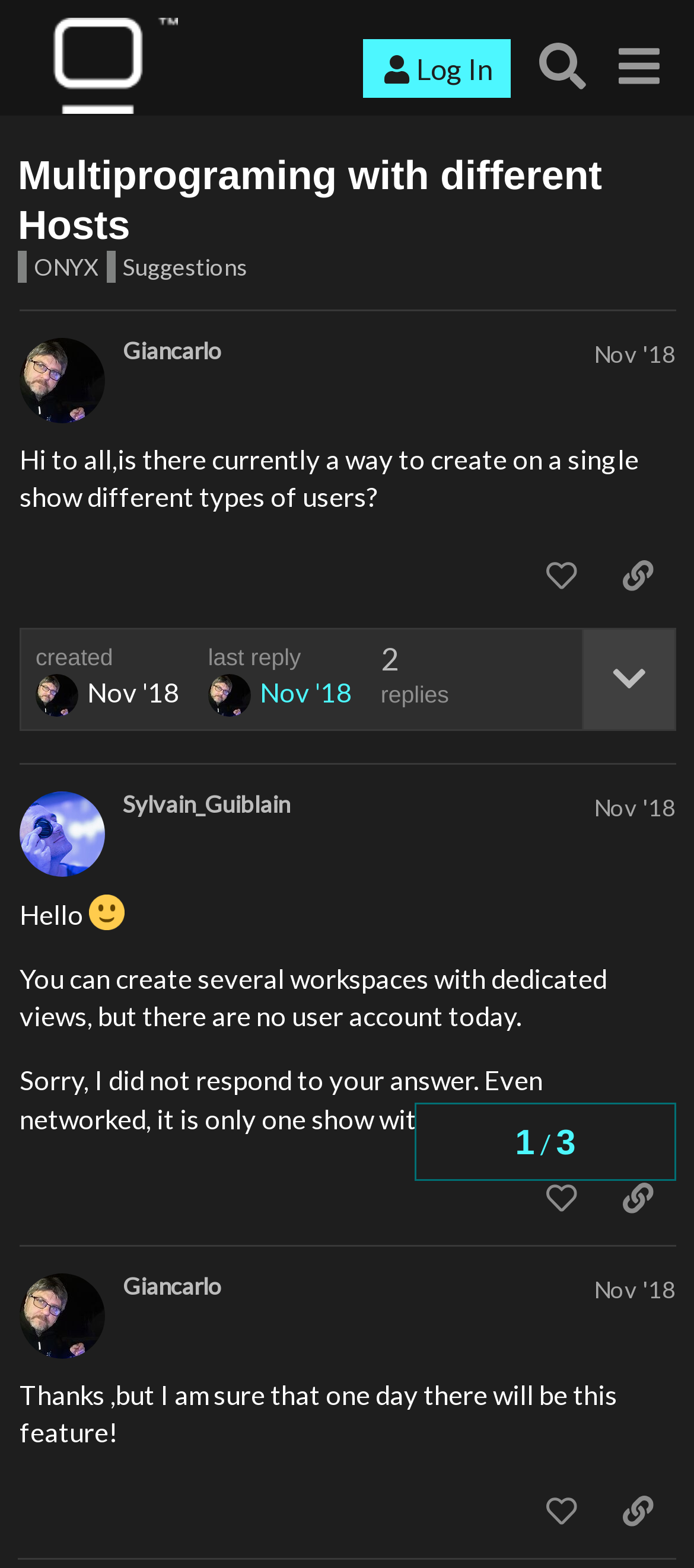What is the title or heading displayed on the webpage?

Multiprograming with different Hosts